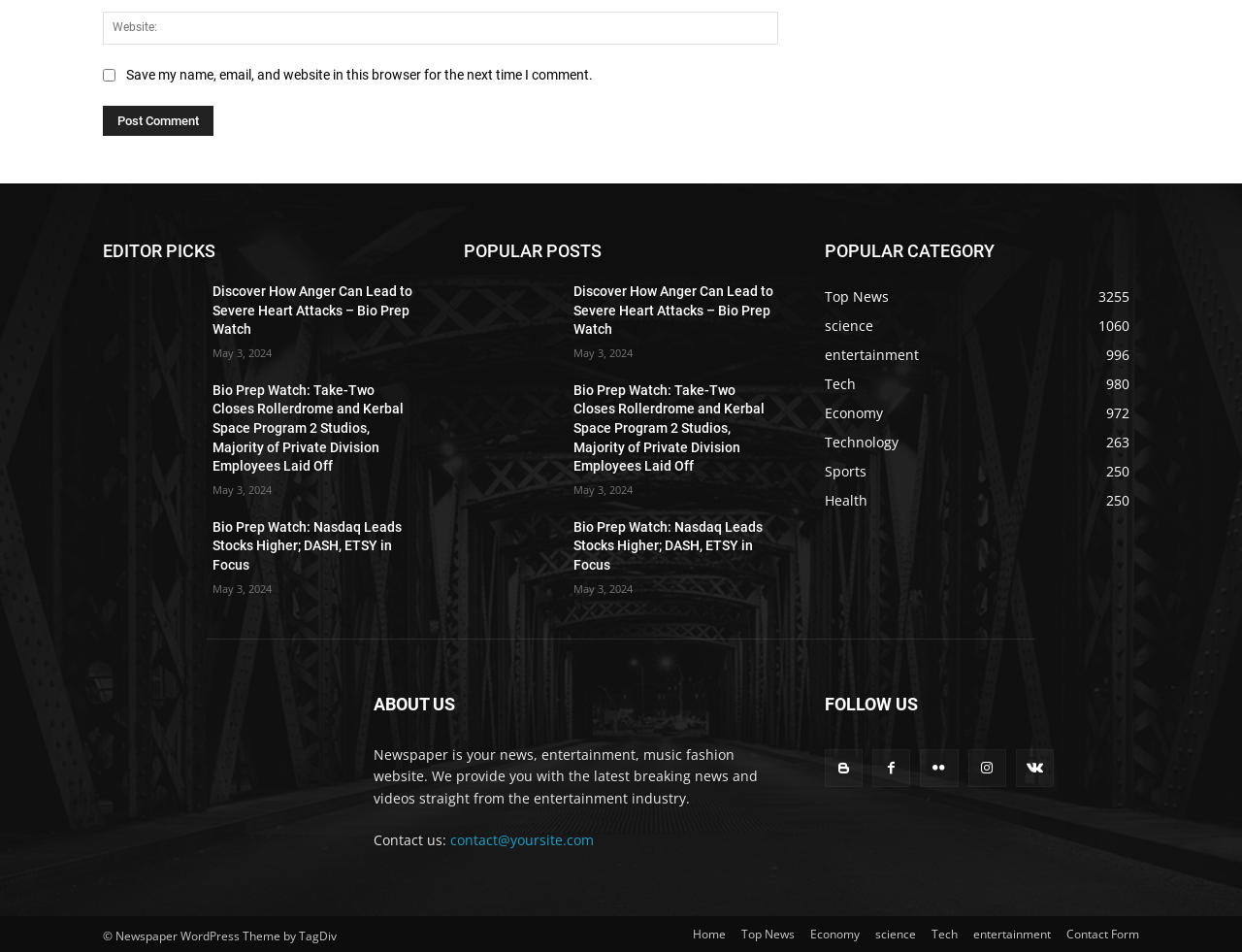Please provide a comprehensive response to the question below by analyzing the image: 
What social media platforms can I follow the website on?

I inferred this from the 'FOLLOW US' section, which contains links to various social media platforms, represented by their respective icons.